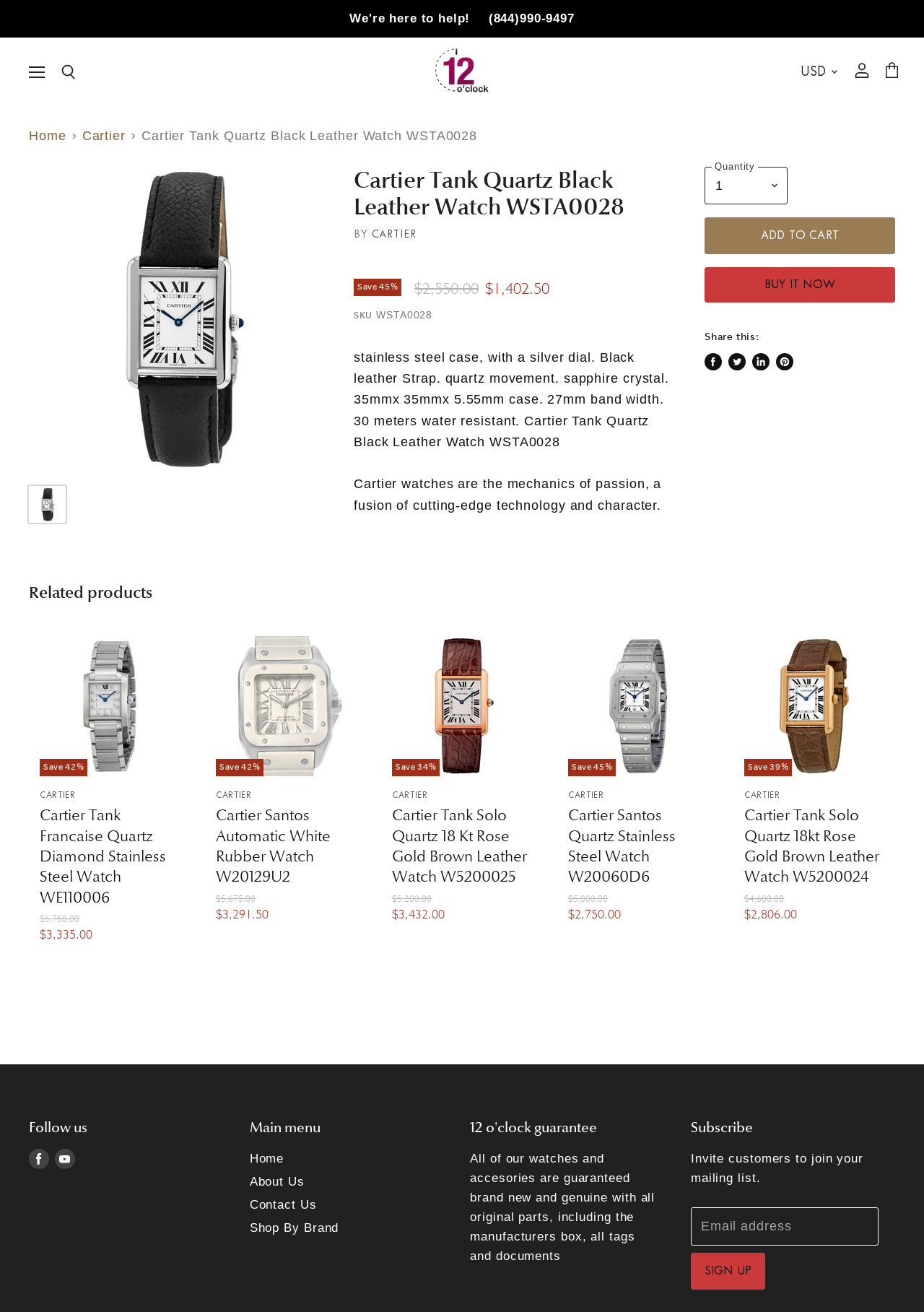What is the brand of the watch?
Answer the question with as much detail as you can, using the image as a reference.

I determined the brand of the watch by looking at the text 'Cartier Tank Quartz Black Leather Watch WSTA0028' which is the title of the product, and also by seeing the text 'CARTIER' multiple times on the page, which suggests that it is the brand name.